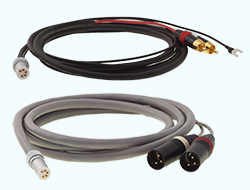Please examine the image and provide a detailed answer to the question: What is the purpose of the additional ground wire in the upper cable?

The upper cable features RCA connectors with an additional ground wire, which is designed to minimize interference and ensure a clear sound signal, particularly when connecting turntables.